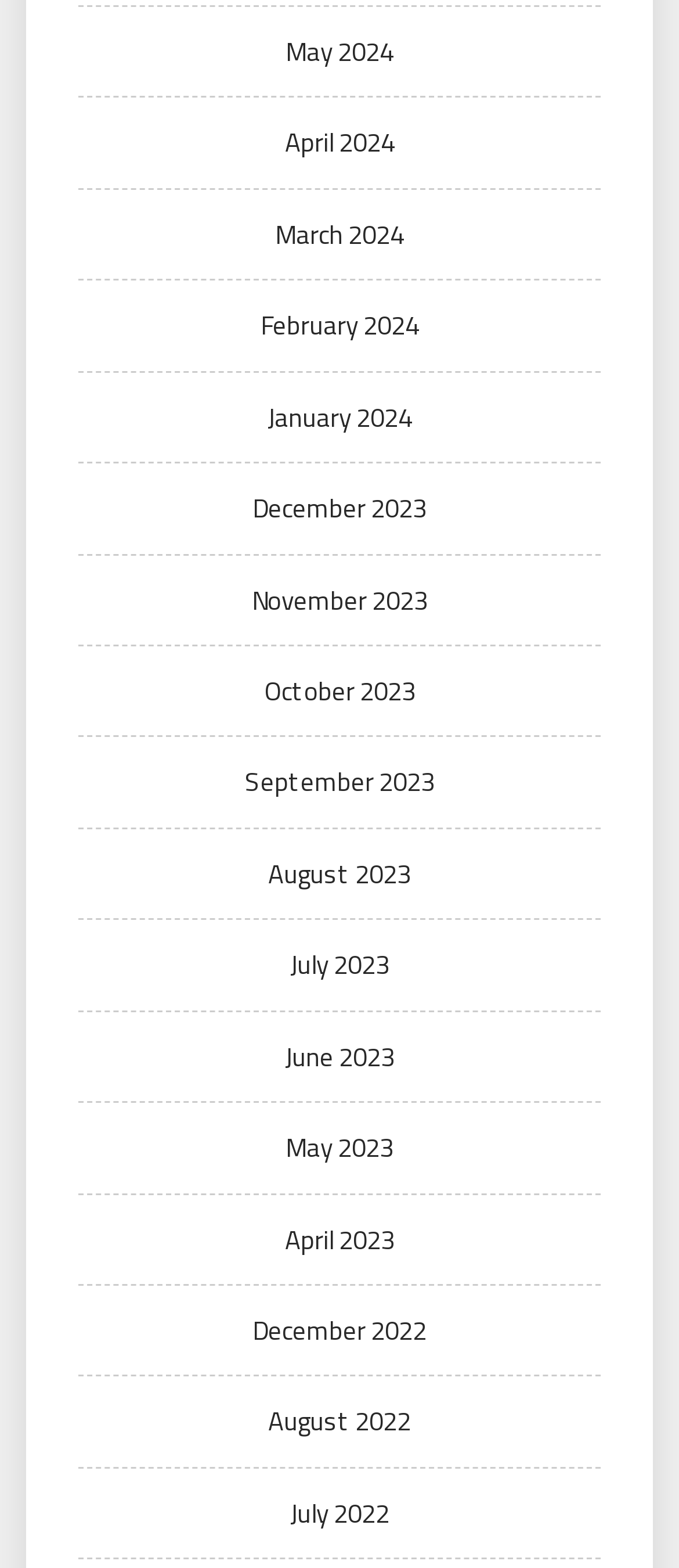Locate the bounding box coordinates of the element I should click to achieve the following instruction: "Explore July 2022".

[0.427, 0.952, 0.573, 0.978]